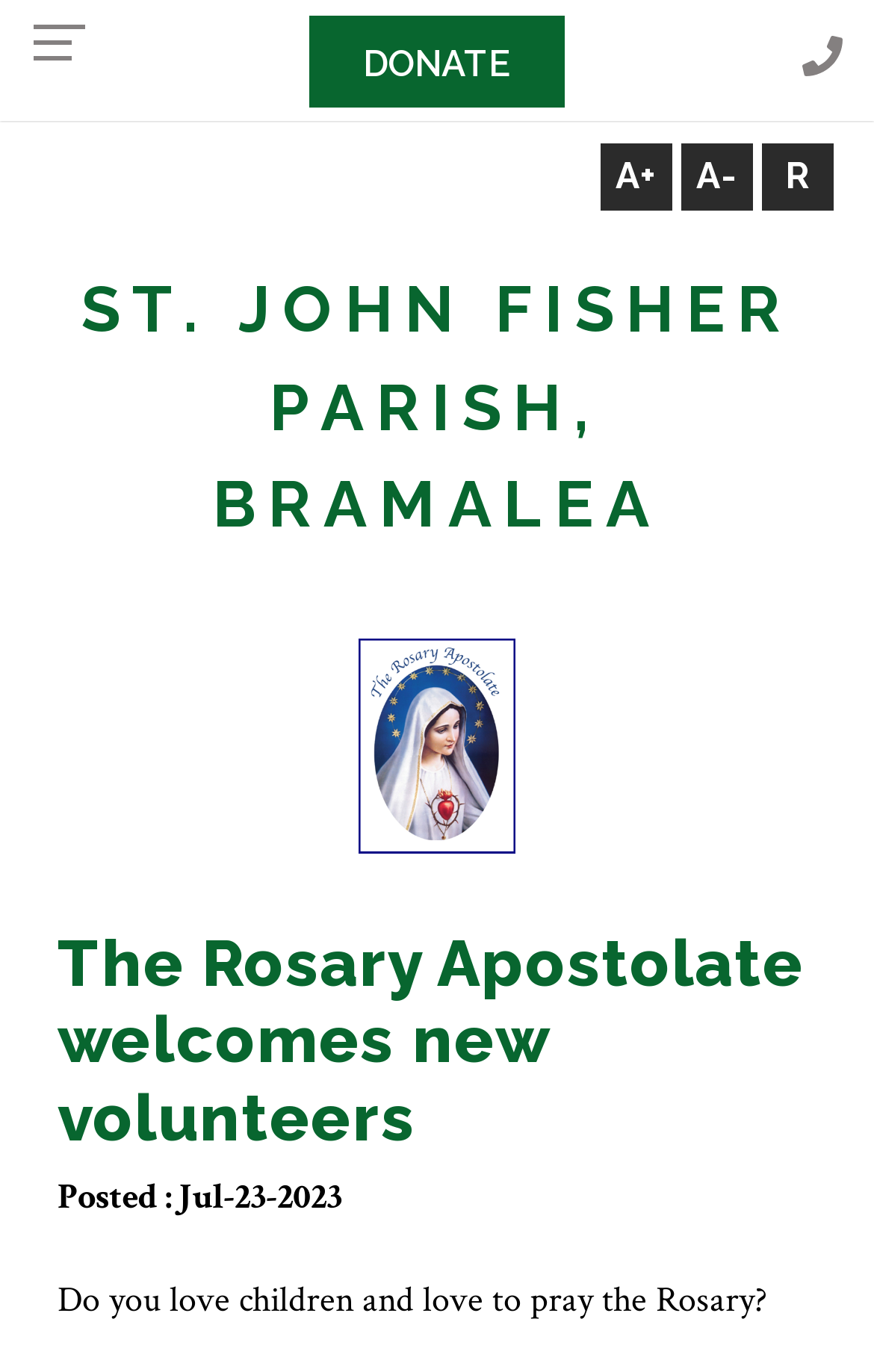For the element described, predict the bounding box coordinates as (top-left x, top-left y, bottom-right x, bottom-right y). All values should be between 0 and 1. Element description: parent_node: DONATE

[0.038, 0.003, 0.128, 0.056]